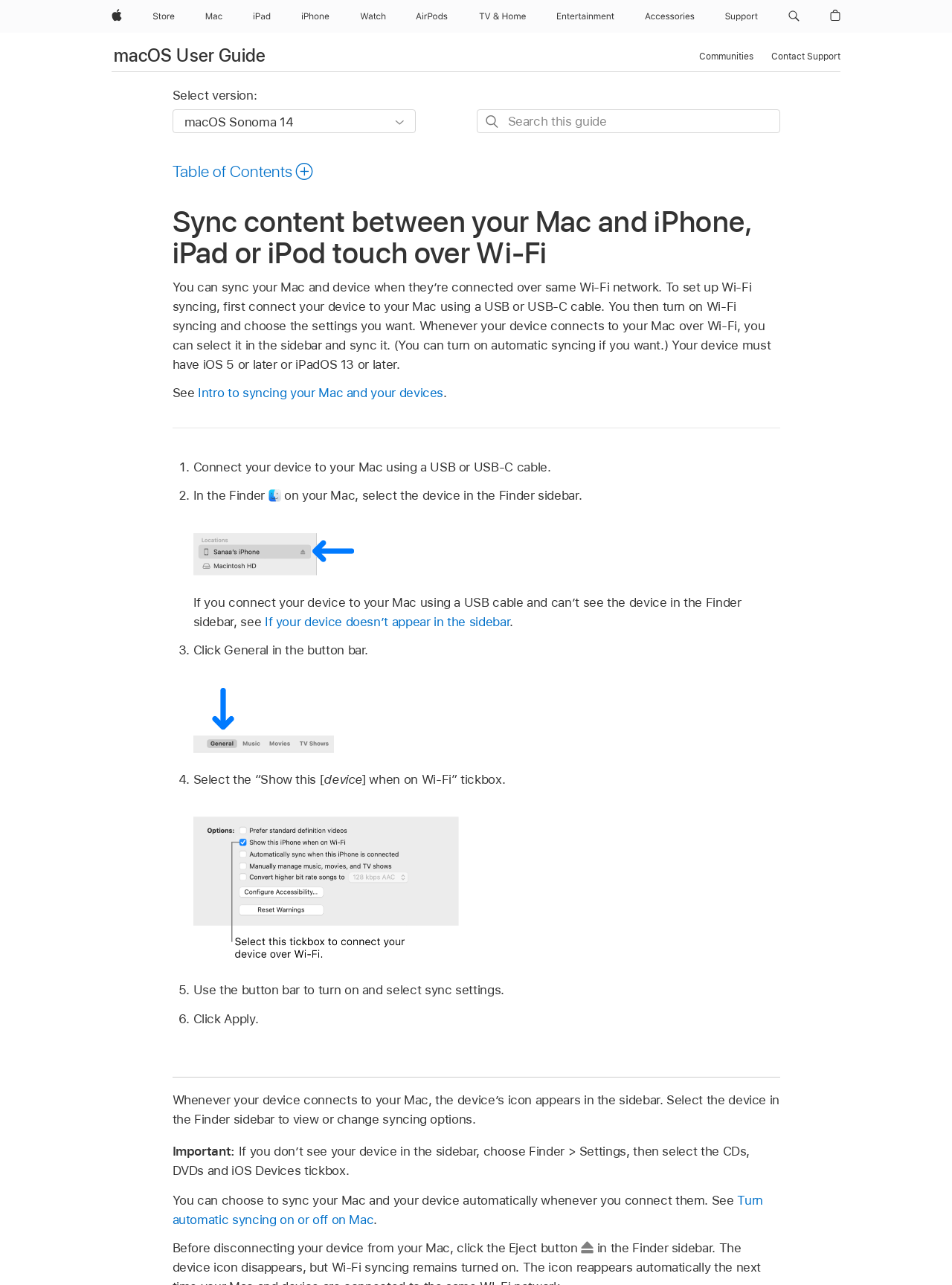Ascertain the bounding box coordinates for the UI element detailed here: "Support". The coordinates should be provided as [left, top, right, bottom] with each value being a float between 0 and 1.

[0.756, 0.0, 0.802, 0.025]